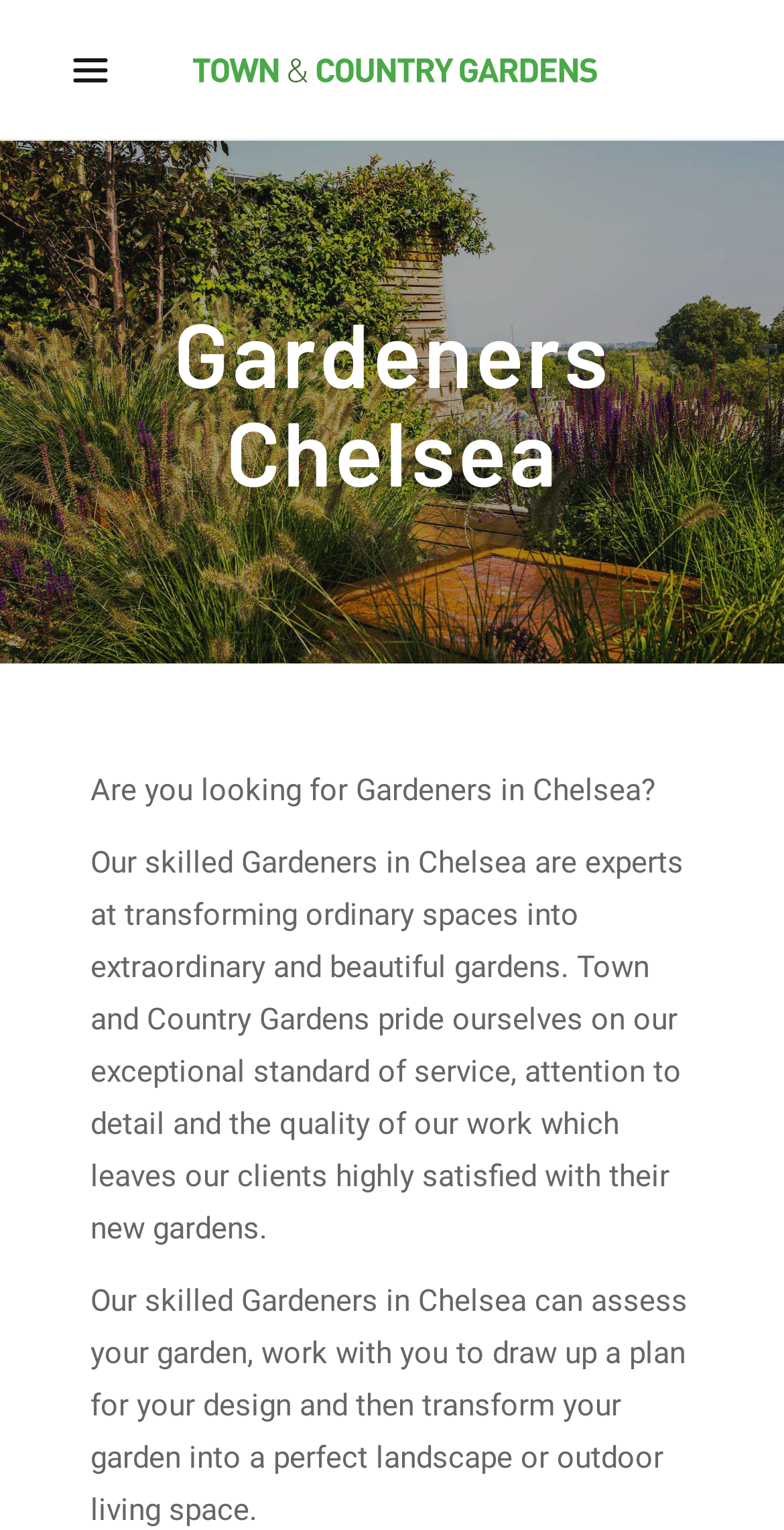What is the location of the gardeners?
Can you provide an in-depth and detailed response to the question?

The static text elements with the text 'Are you looking for Gardeners in Chelsea?' and 'Our skilled Gardeners in Chelsea...' suggest that the location of the gardeners is Chelsea.